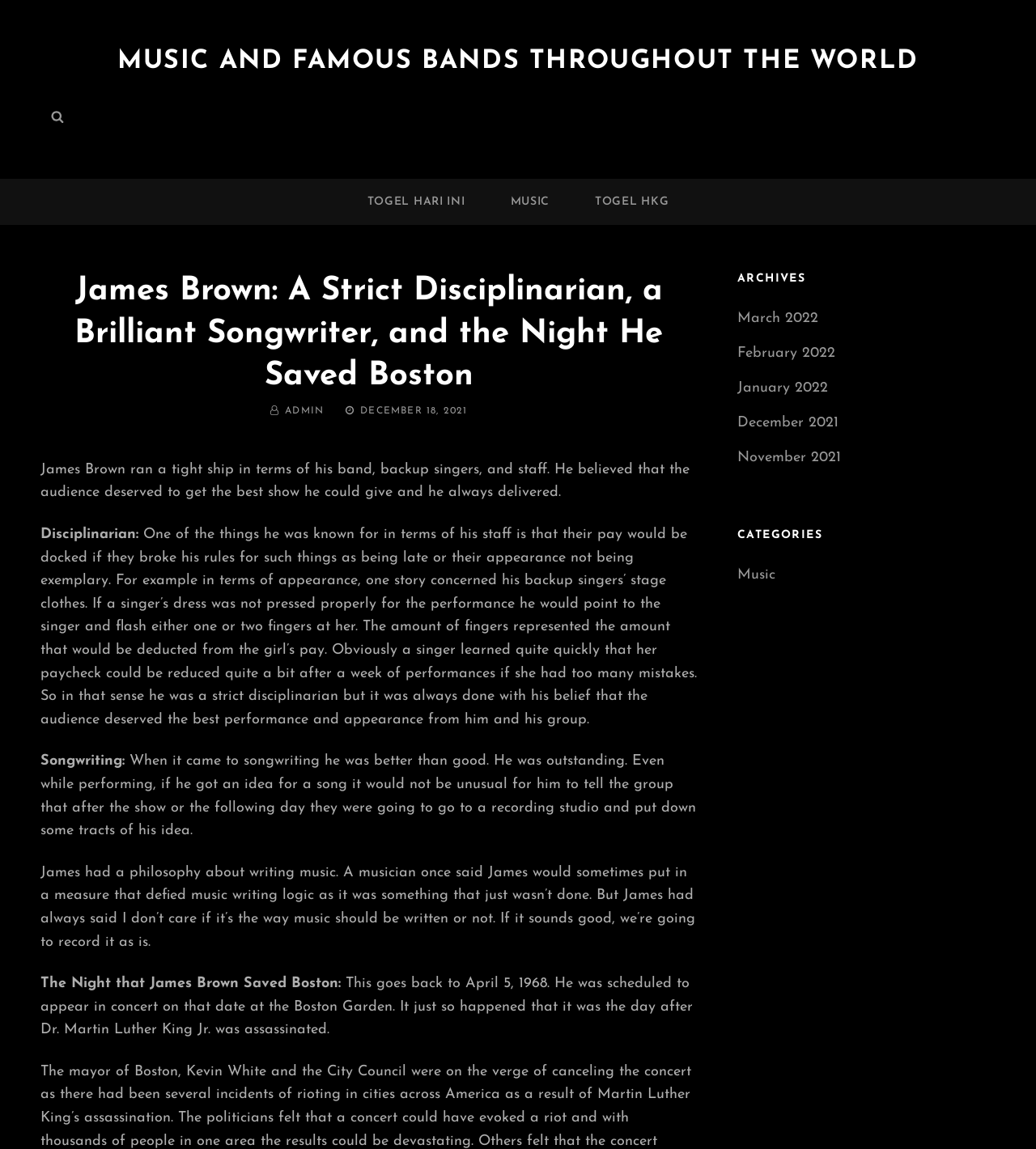Please predict the bounding box coordinates of the element's region where a click is necessary to complete the following instruction: "Visit the homepage of Music and Famous Bands Throughout The World". The coordinates should be represented by four float numbers between 0 and 1, i.e., [left, top, right, bottom].

[0.113, 0.042, 0.887, 0.065]